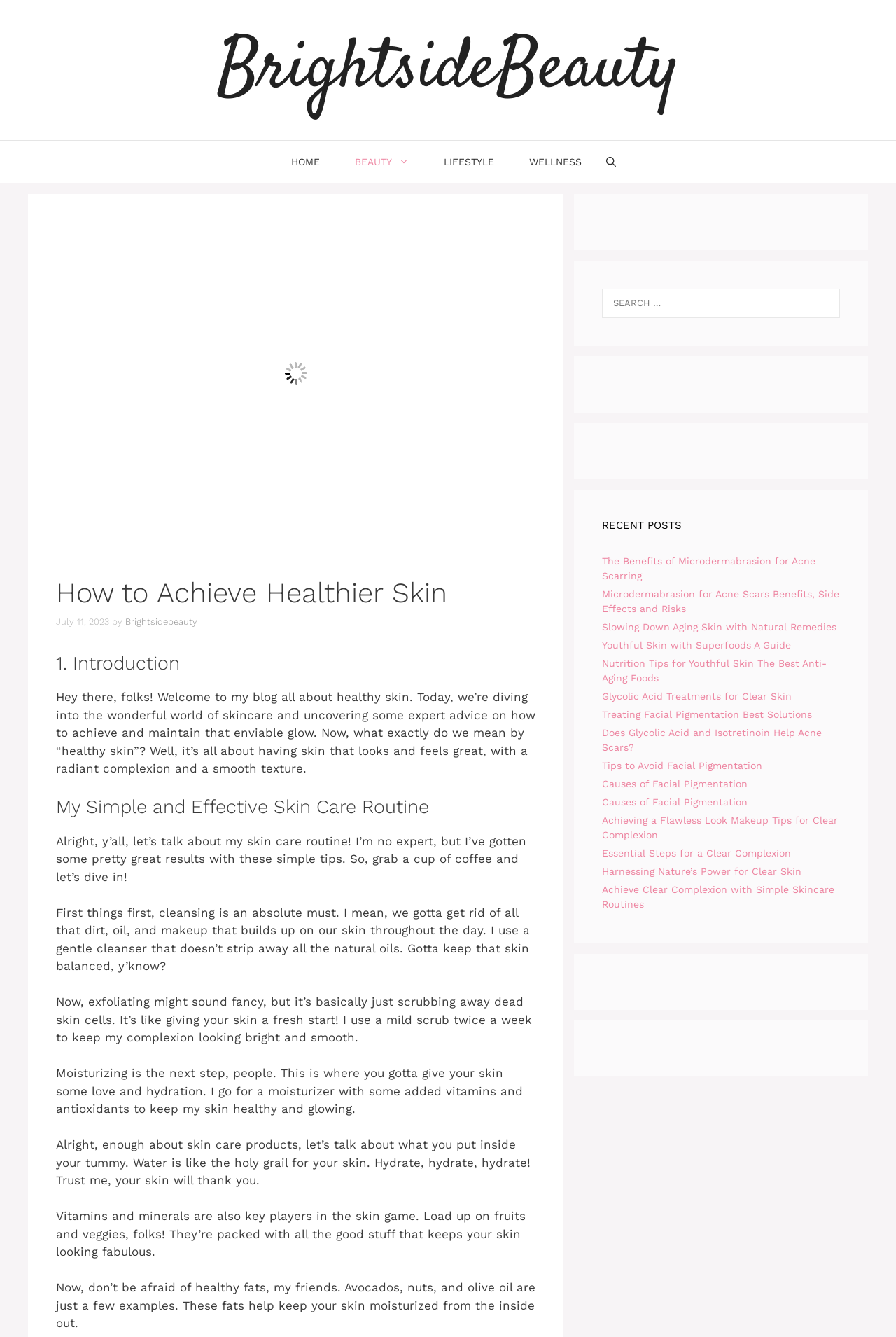Explain the webpage's layout and main content in detail.

The webpage is about achieving healthier skin, with the main content divided into sections. At the top, there is a banner with the site's name, "BrightsideBeauty", and a navigation menu with links to "HOME", "BEAUTY", "LIFESTYLE", "WELLNESS", and a search bar.

Below the navigation menu, there is a heading that reads "How to Achieve Healthier Skin" followed by a brief introduction to the topic. The introduction is written in a friendly tone, welcoming readers to the blog and explaining that the article will cover expert advice on achieving and maintaining healthy skin.

The main content is divided into sections, each with a heading. The first section is about the author's simple and effective skin care routine, which includes cleansing, exfoliating, moisturizing, and eating a healthy diet. The text is written in a conversational tone, with the author sharing their personal experience and tips.

The rest of the page is dedicated to a list of recent posts, with links to articles about various skin care topics, such as microdermabrasion, natural remedies for aging skin, and tips for achieving a clear complexion. There are 15 links in total, each with a brief title that summarizes the content of the article.

On the right side of the page, there are several complementary sections, each with a blank space, possibly reserved for advertisements or other content. There is also a search bar and a heading that reads "Search for:", allowing users to search for specific topics on the site.